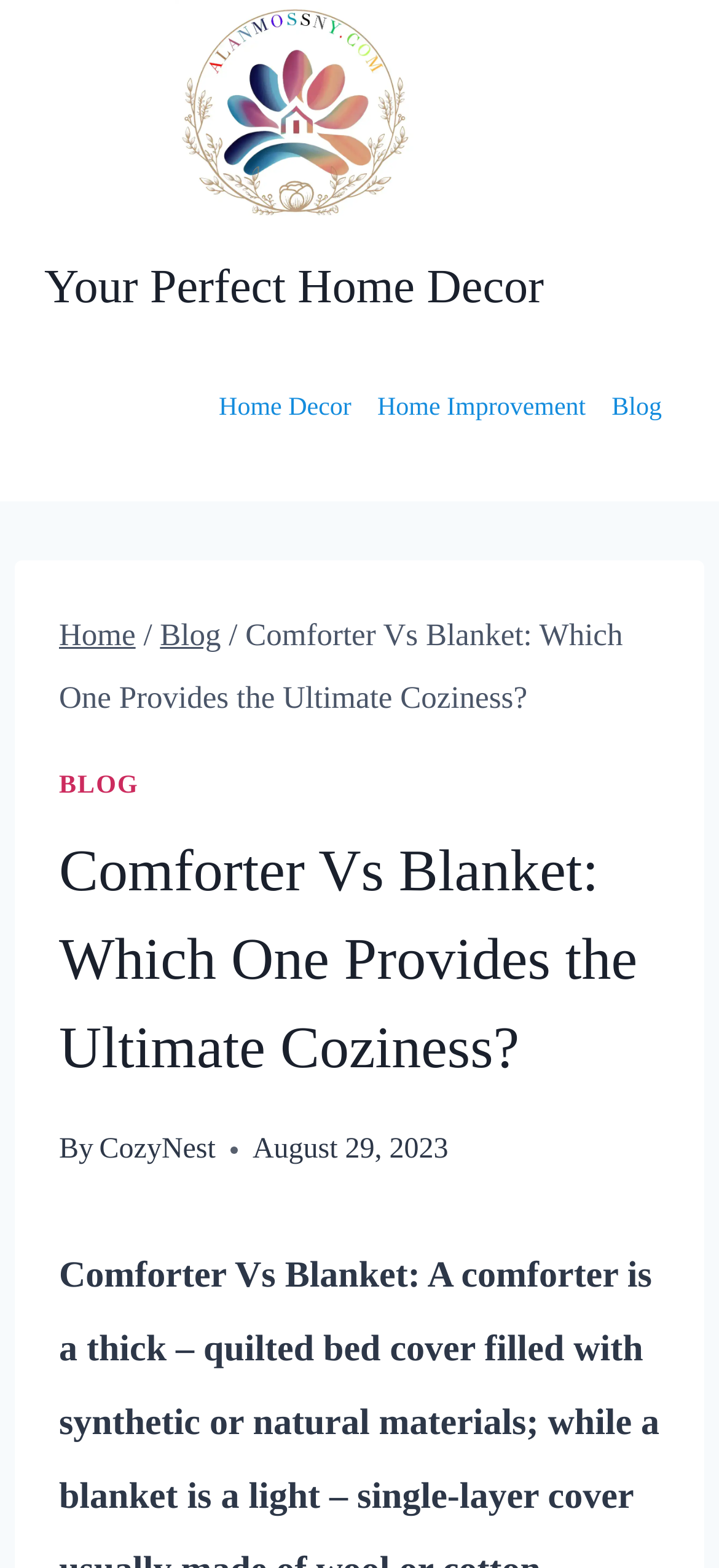Respond to the following question with a brief word or phrase:
How many links are in the breadcrumbs navigation?

3